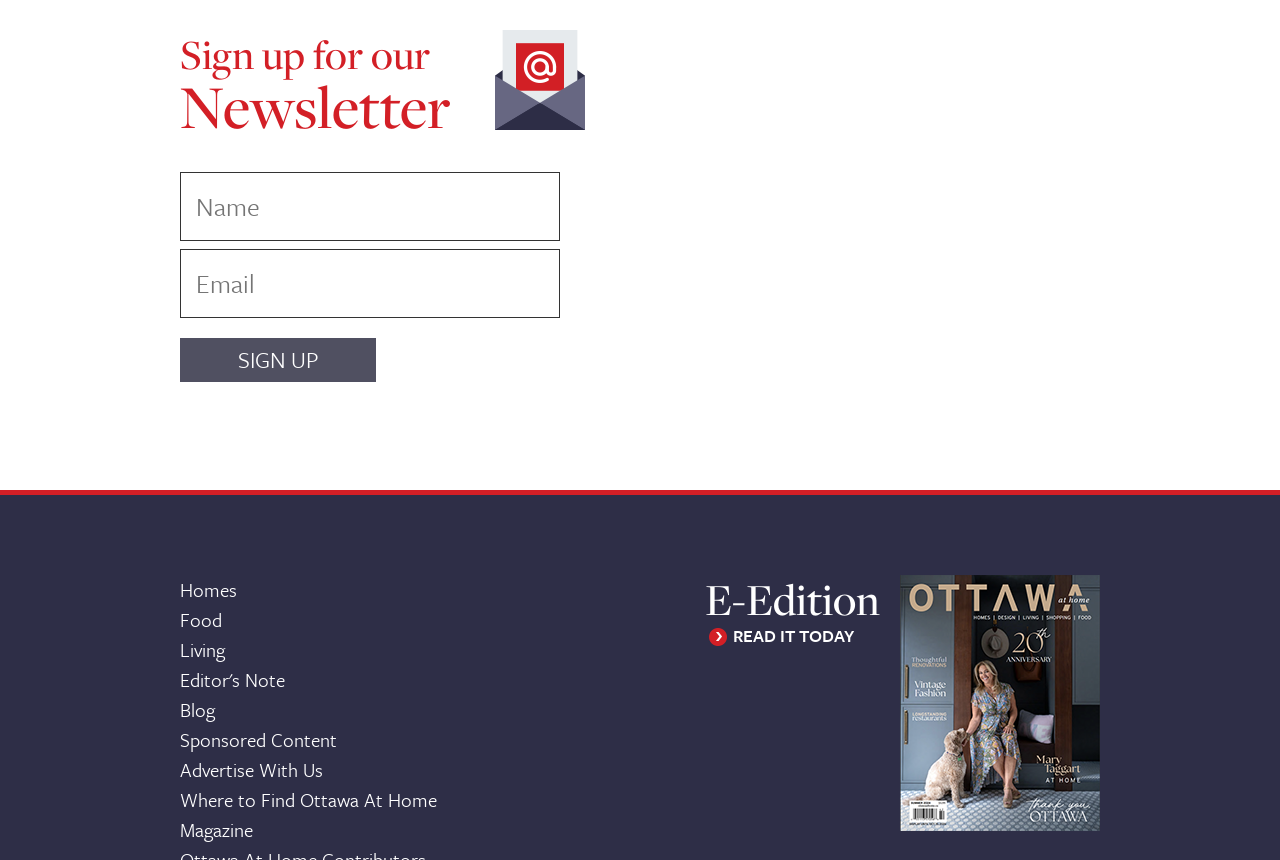What is the purpose of the textbox with label 'Name'?
Please craft a detailed and exhaustive response to the question.

The textbox with label 'Name' is likely used to input the user's name, which is a required field for signing up for the newsletter.